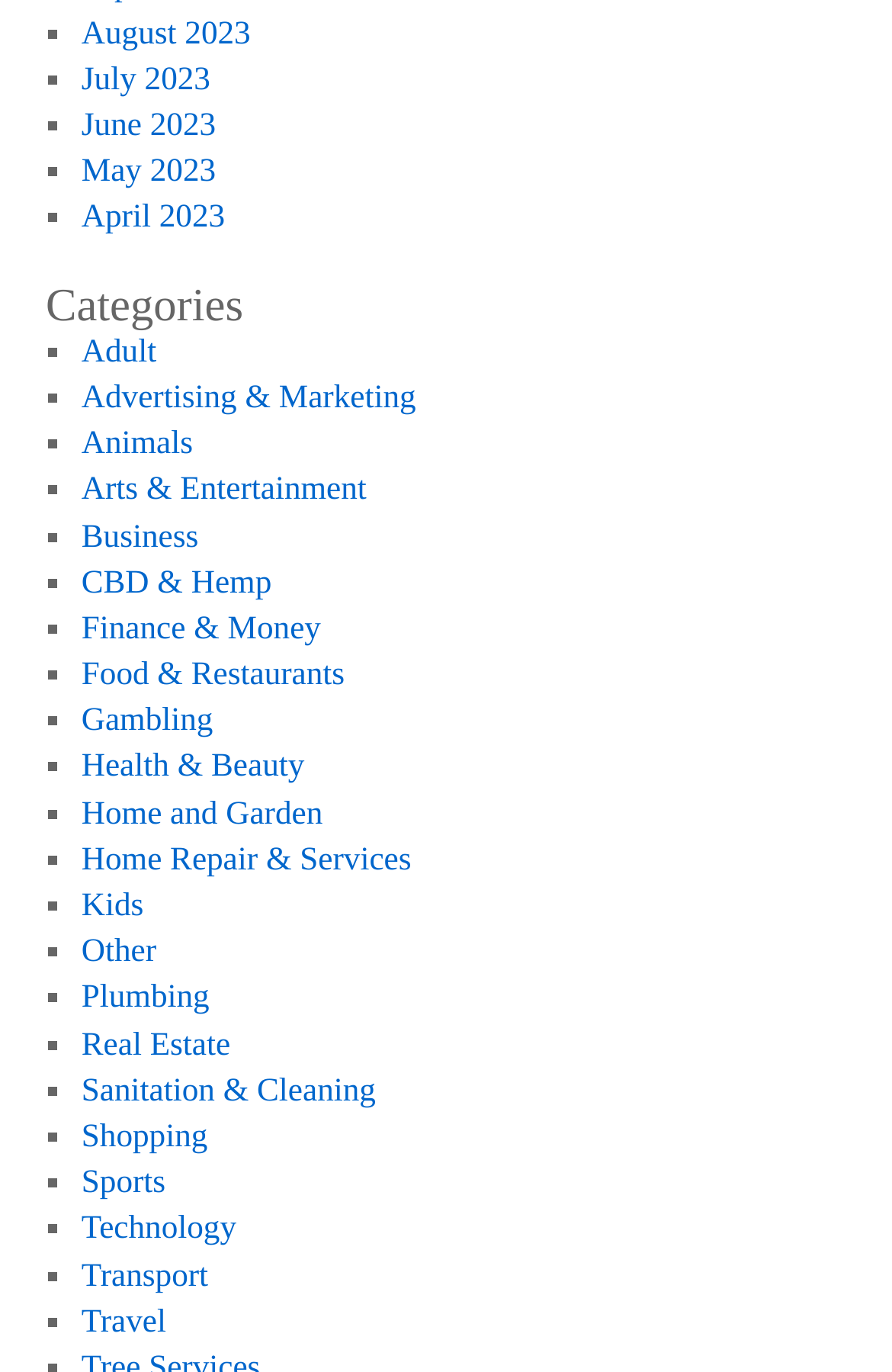Determine the bounding box coordinates for the area that needs to be clicked to fulfill this task: "Explore IDEAS: Economics research". The coordinates must be given as four float numbers between 0 and 1, i.e., [left, top, right, bottom].

None